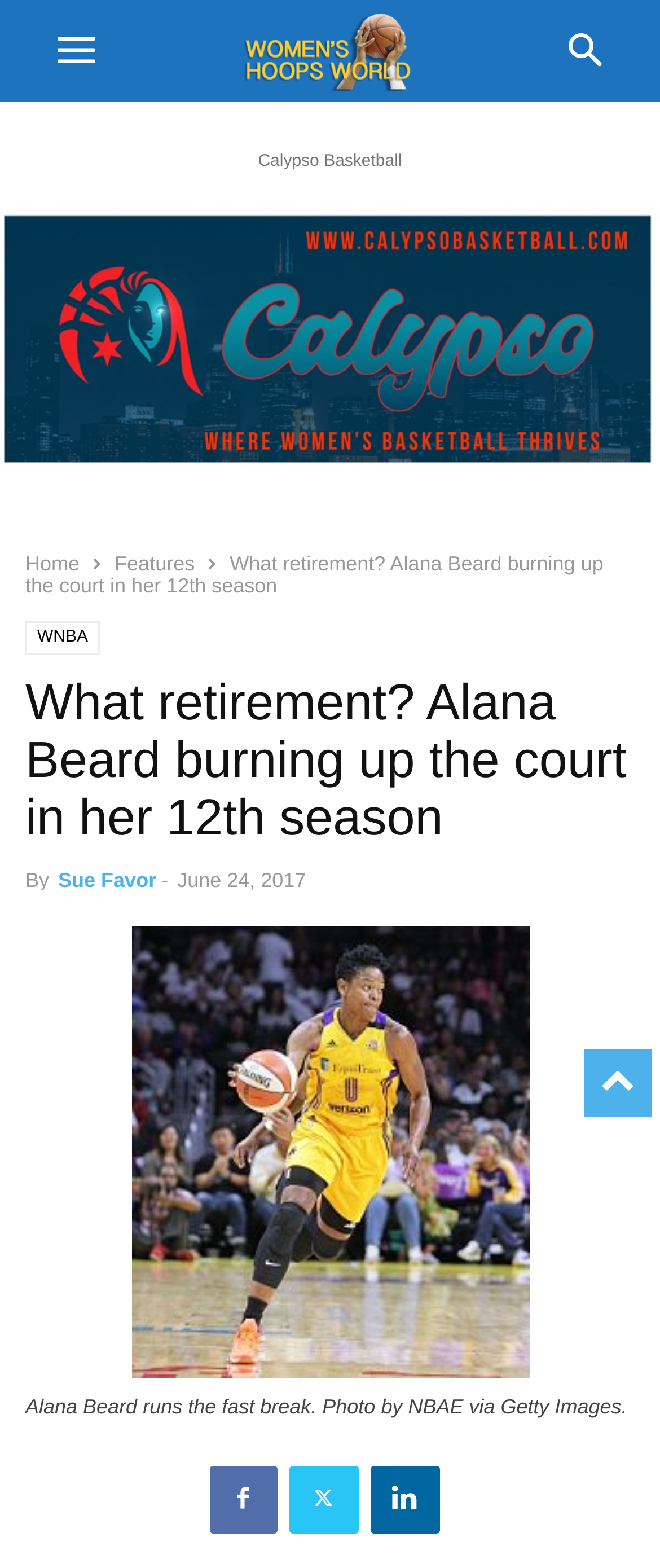Please determine the bounding box coordinates of the clickable area required to carry out the following instruction: "go to home page". The coordinates must be four float numbers between 0 and 1, represented as [left, top, right, bottom].

[0.038, 0.352, 0.121, 0.367]